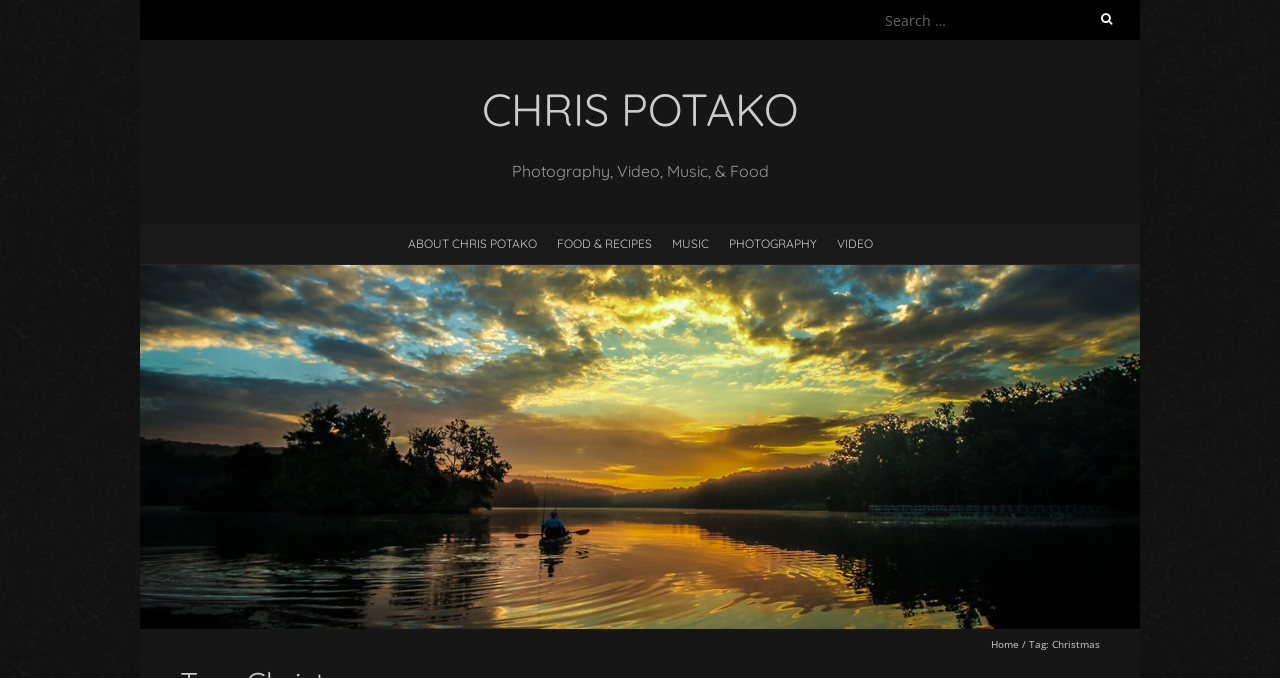Give a concise answer of one word or phrase to the question: 
What is the name of the current section?

Christmas Archives